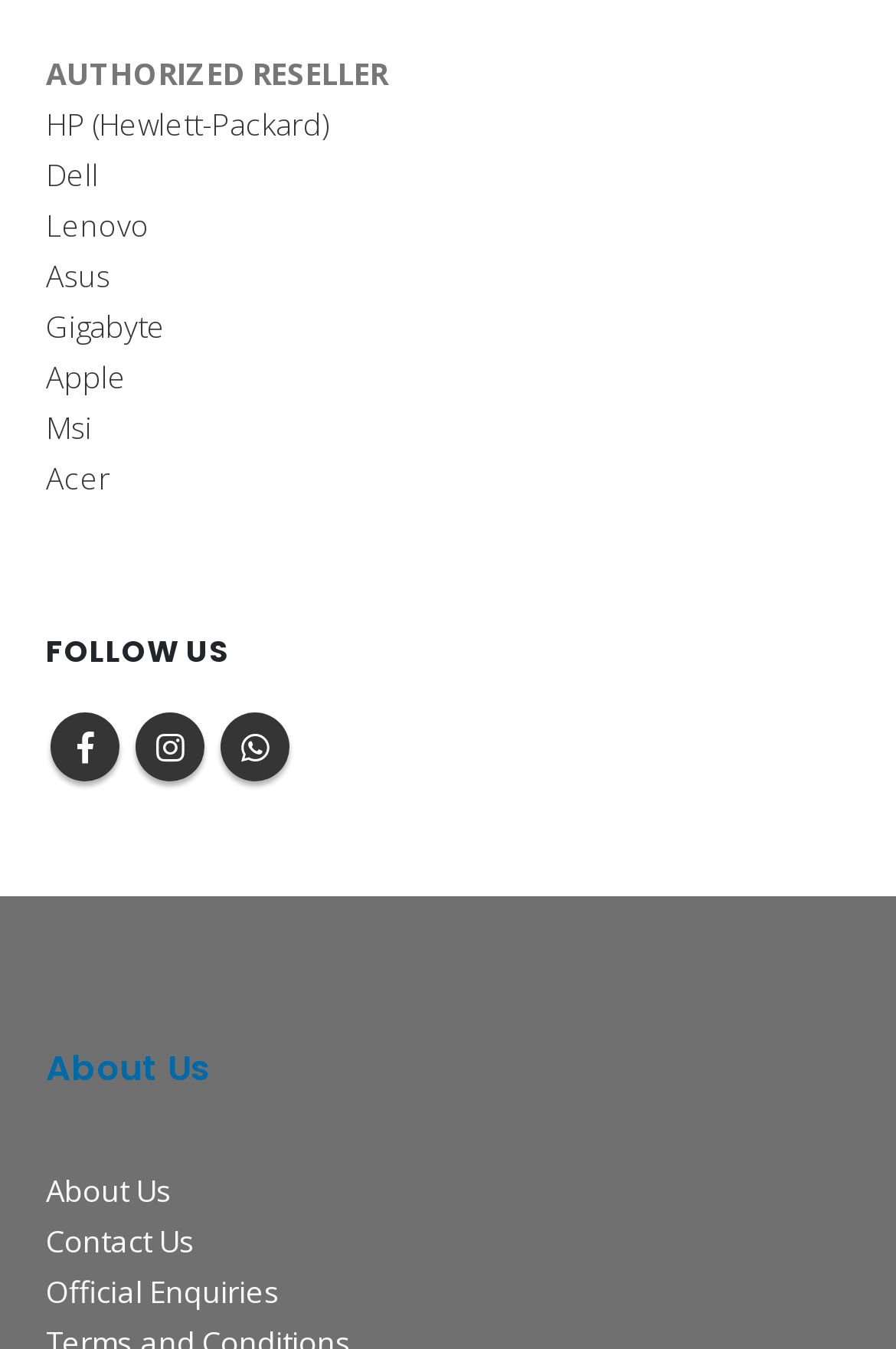Please identify the bounding box coordinates of the clickable area that will fulfill the following instruction: "View About Us page". The coordinates should be in the format of four float numbers between 0 and 1, i.e., [left, top, right, bottom].

[0.051, 0.868, 0.192, 0.899]